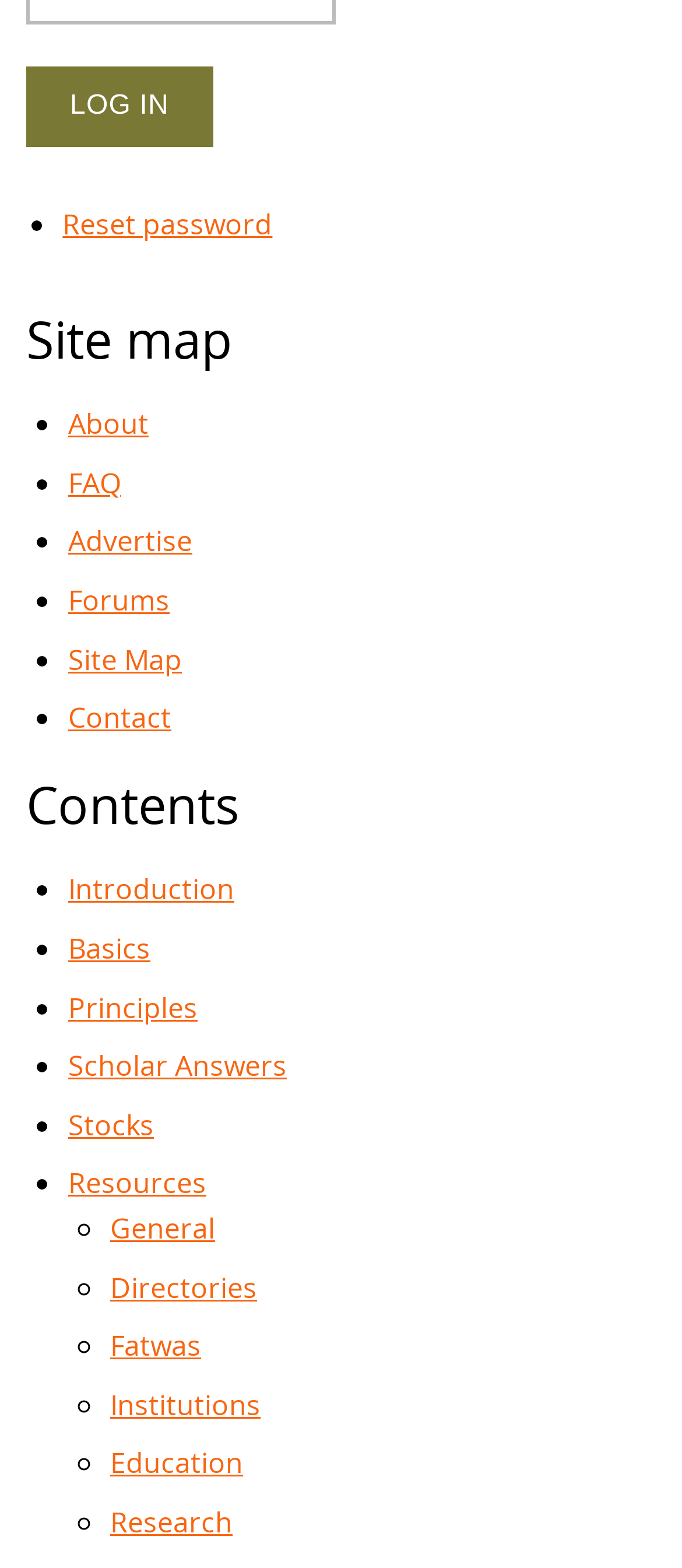Please pinpoint the bounding box coordinates for the region I should click to adhere to this instruction: "Log in".

[0.038, 0.042, 0.312, 0.094]